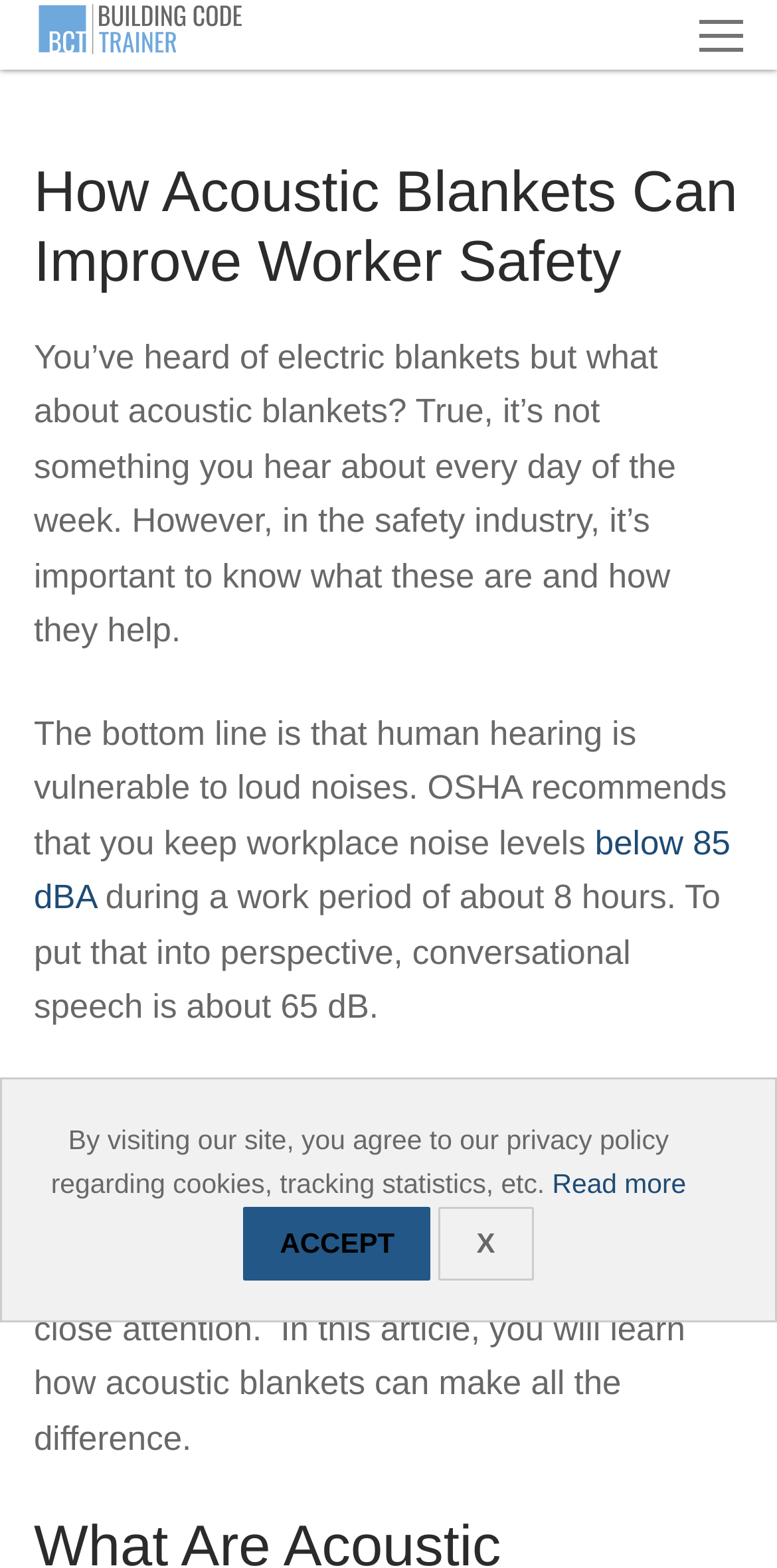What is the decibel level of conversational speech?
Using the image, provide a detailed and thorough answer to the question.

The webpage provides a perspective on noise levels by stating that conversational speech is about 65 dB, which is significantly lower than the recommended workplace noise level.